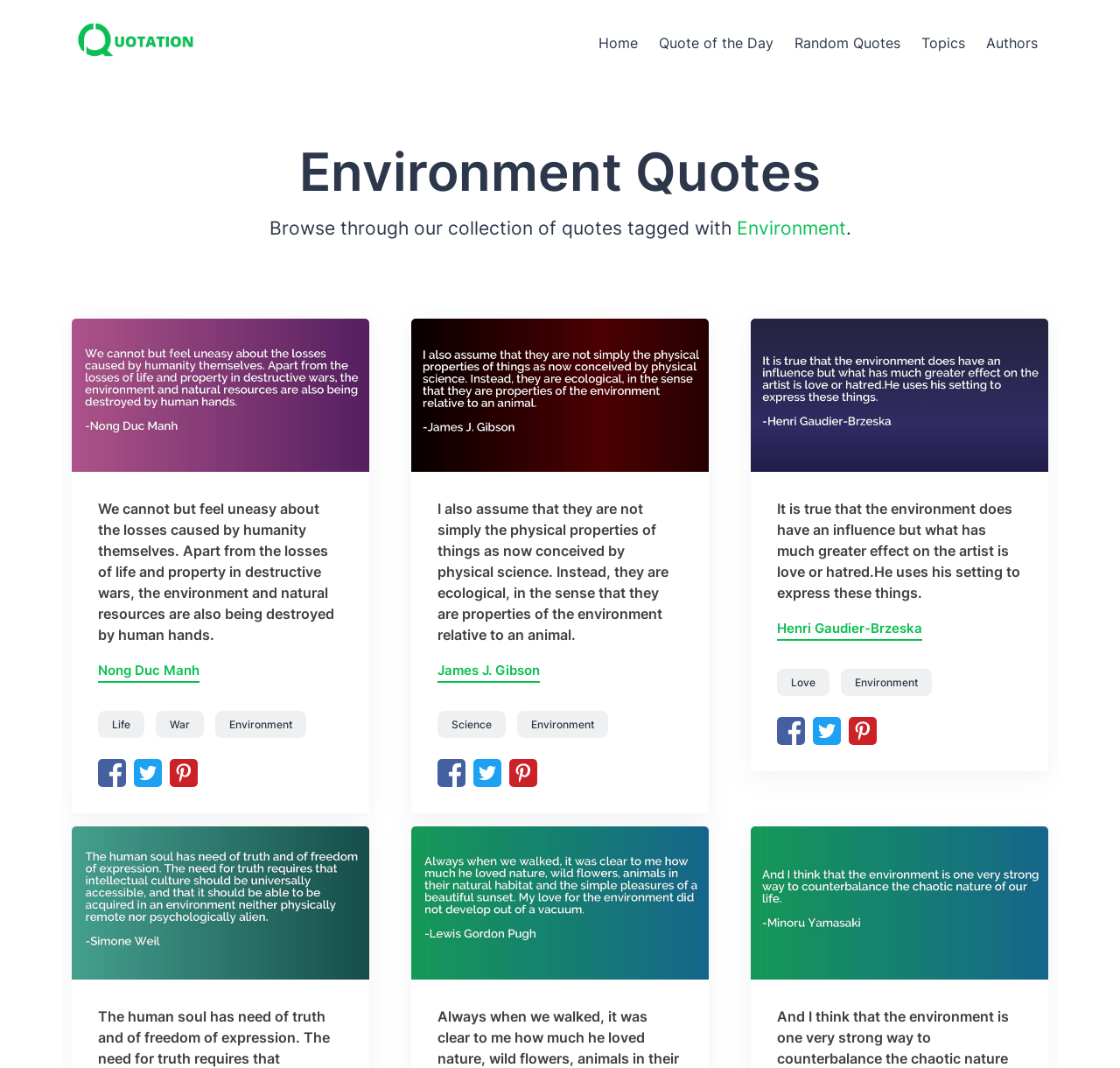Respond to the question below with a single word or phrase: Who is the author of the quote 'We cannot but feel uneasy about the losses caused by humanity themselves.'?

Nong Duc Manh